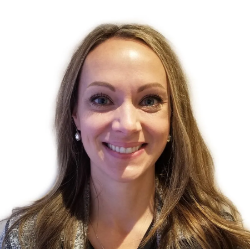What is the background of the image?
Provide an in-depth and detailed answer to the question.

The caption describes the background as 'neutral', which suggests that it is not a prominent or distracting element in the image, instead allowing the viewer to focus on Anita's personality and professionalism.